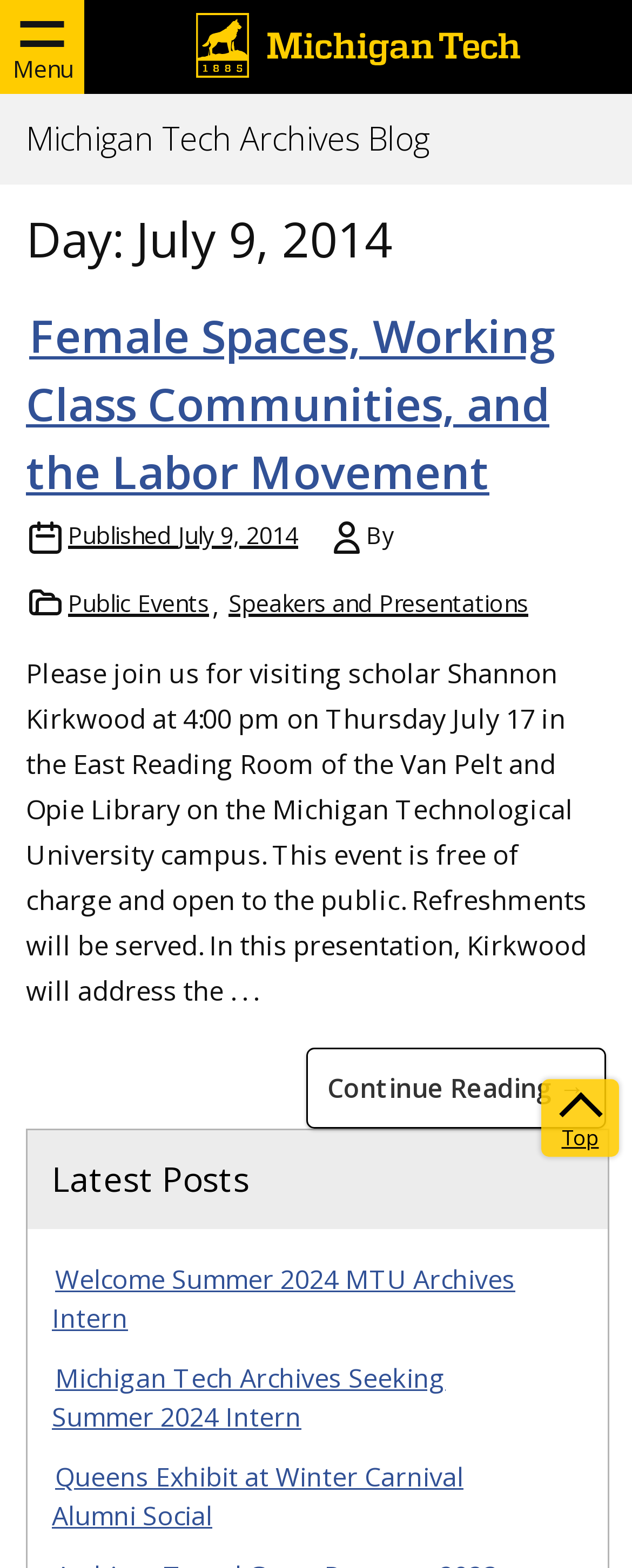Using the information in the image, could you please answer the following question in detail:
How many categories are mentioned in the article?

I found the number of categories mentioned in the article by looking at the list 'Categories' which has two child elements, 'Public Events' and 'Speakers and Presentations'.